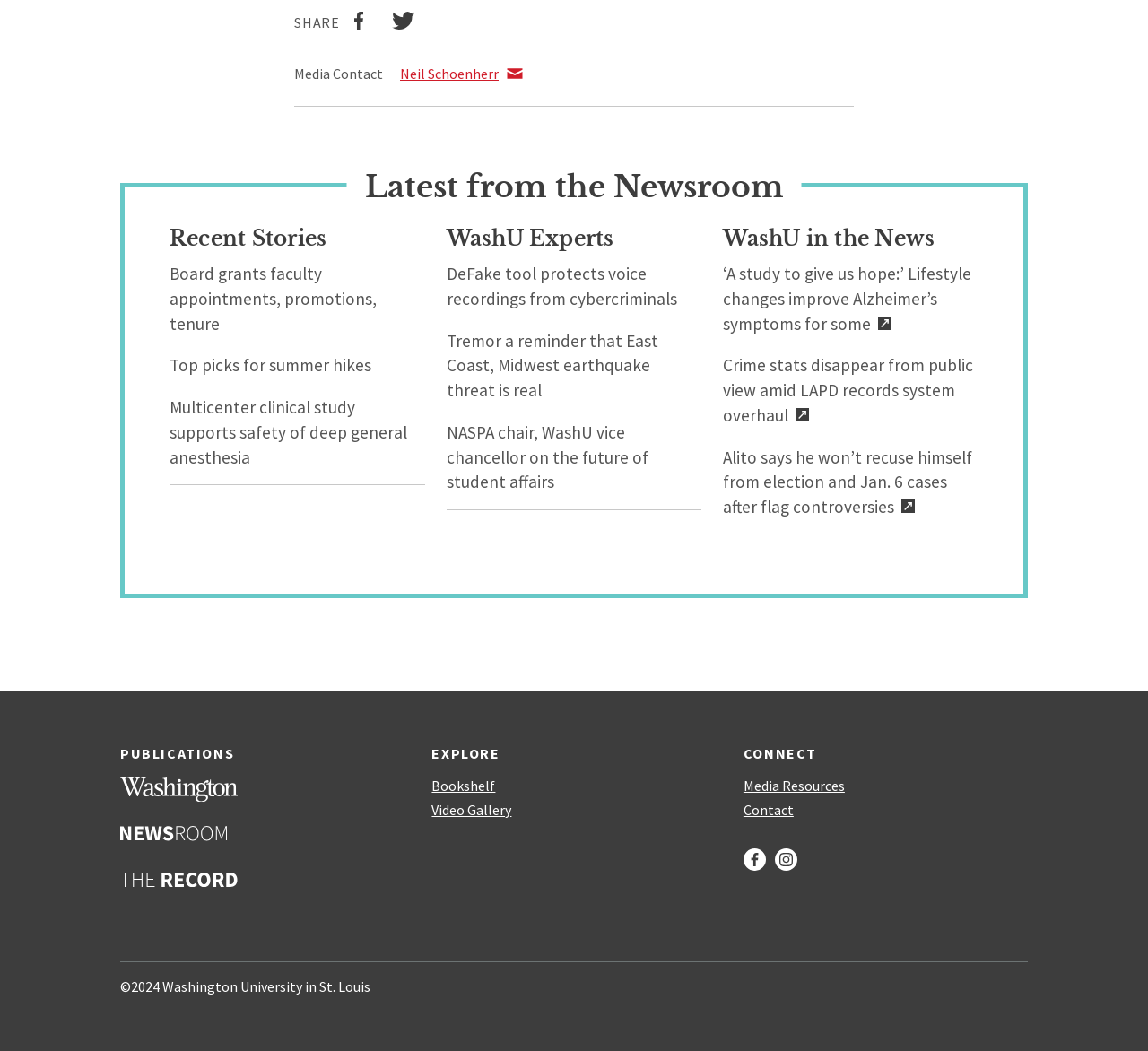Please give the bounding box coordinates of the area that should be clicked to fulfill the following instruction: "Share on Facebook". The coordinates should be in the format of four float numbers from 0 to 1, i.e., [left, top, right, bottom].

[0.296, 0.011, 0.329, 0.033]